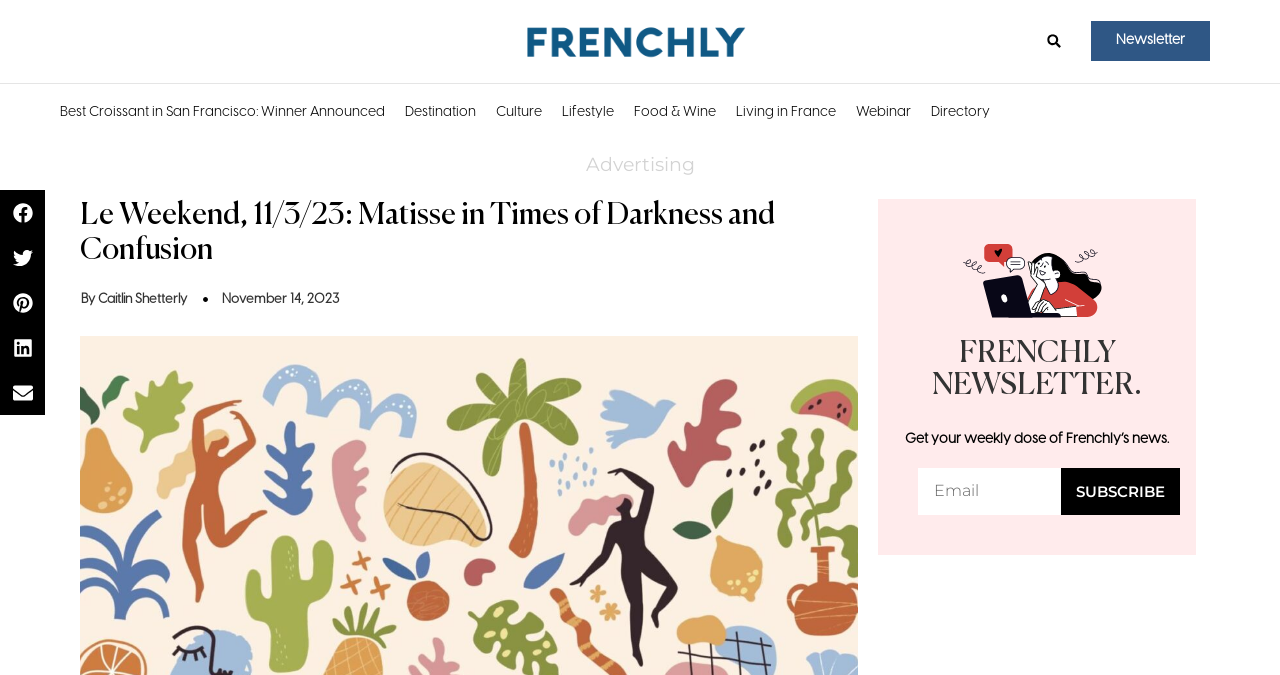What is the date of the article?
Based on the image, please offer an in-depth response to the question.

I found the date of the article by looking at the time element with the text 'November 14, 2023' which is located below the main heading of the webpage.